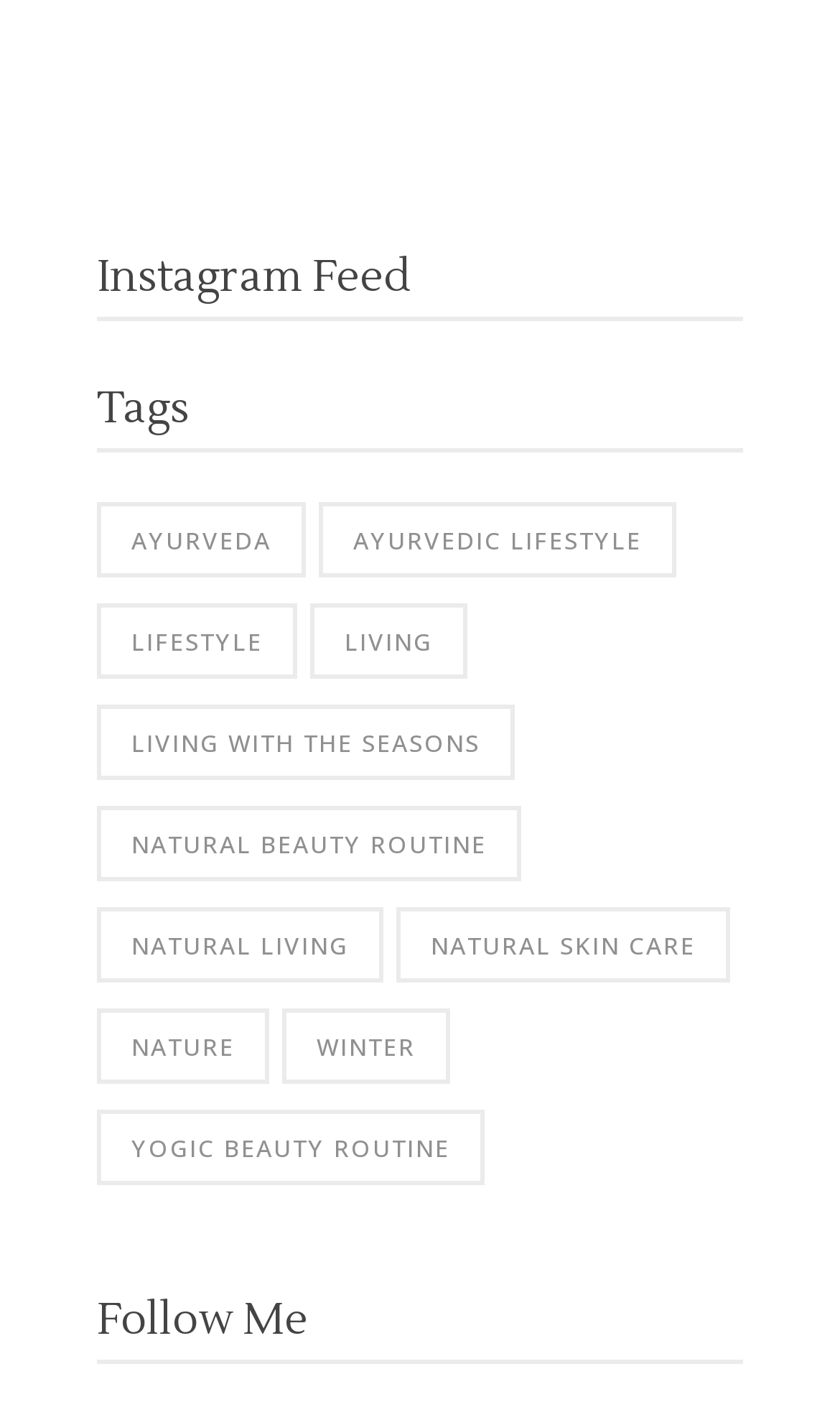Look at the image and answer the question in detail:
How many items are under the 'Lifestyle' tag?

I looked at the link 'Lifestyle (3 items)' under the 'Tags' heading, and it says there are 3 items under this tag.